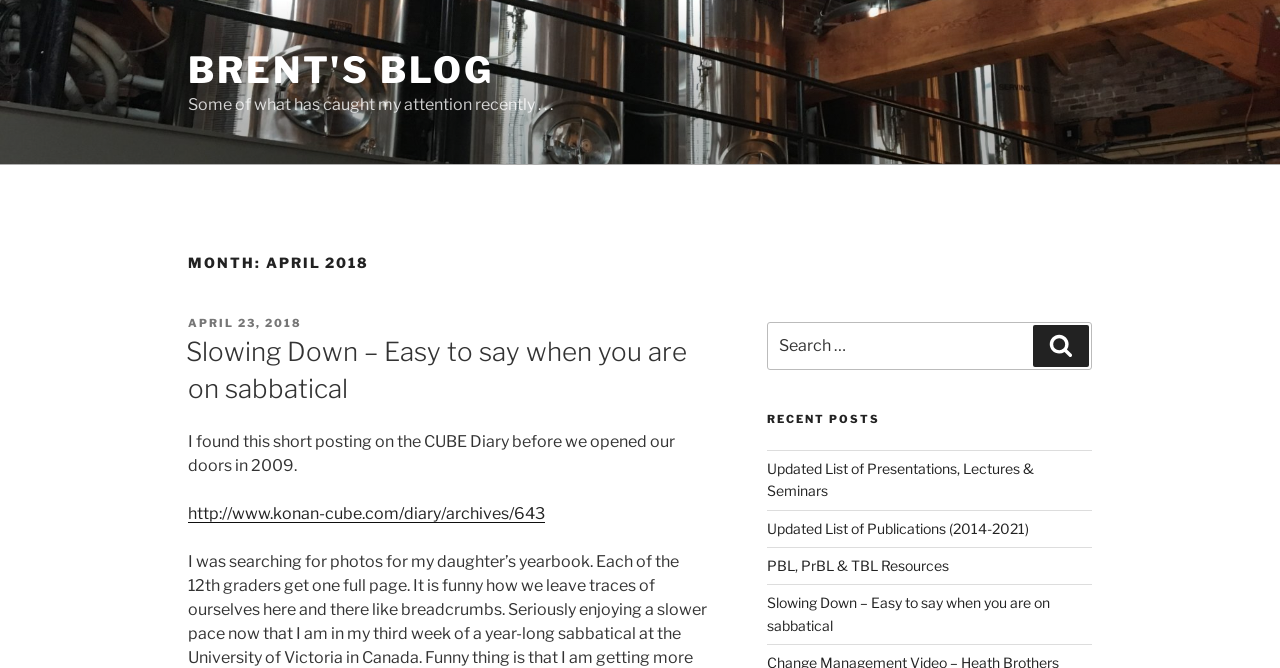Highlight the bounding box coordinates of the element that should be clicked to carry out the following instruction: "view recent post 'Updated List of Presentations, Lectures & Seminars'". The coordinates must be given as four float numbers ranging from 0 to 1, i.e., [left, top, right, bottom].

[0.599, 0.688, 0.807, 0.747]